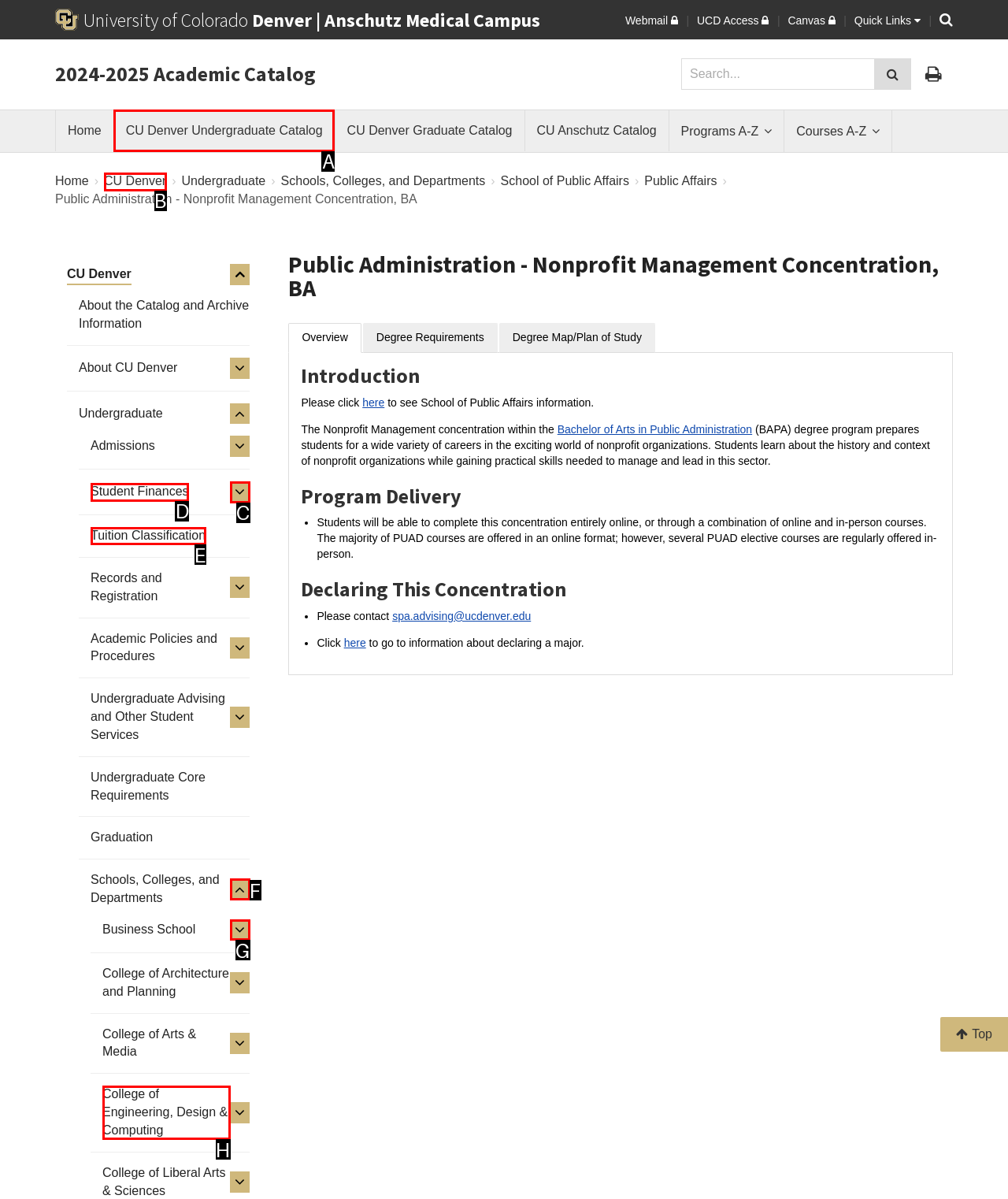Tell me which one HTML element best matches the description: Student Finances
Answer with the option's letter from the given choices directly.

D